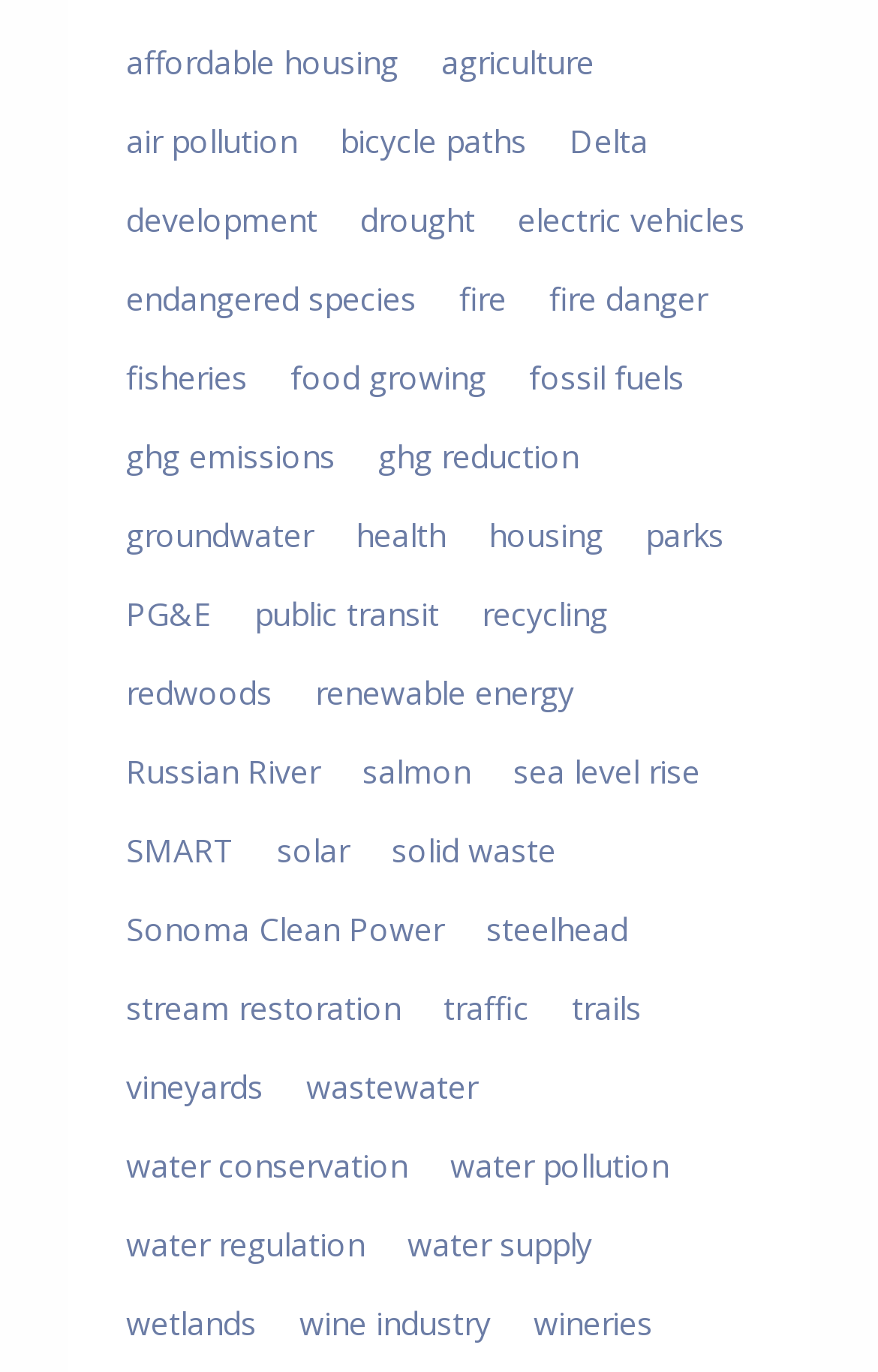Refer to the screenshot and give an in-depth answer to this question: Are there any links related to energy in the navigation section?

I searched for links related to energy in the navigation section and found that there are links such as 'electric vehicles', 'fossil fuels', 'renewable energy', and 'solar'.